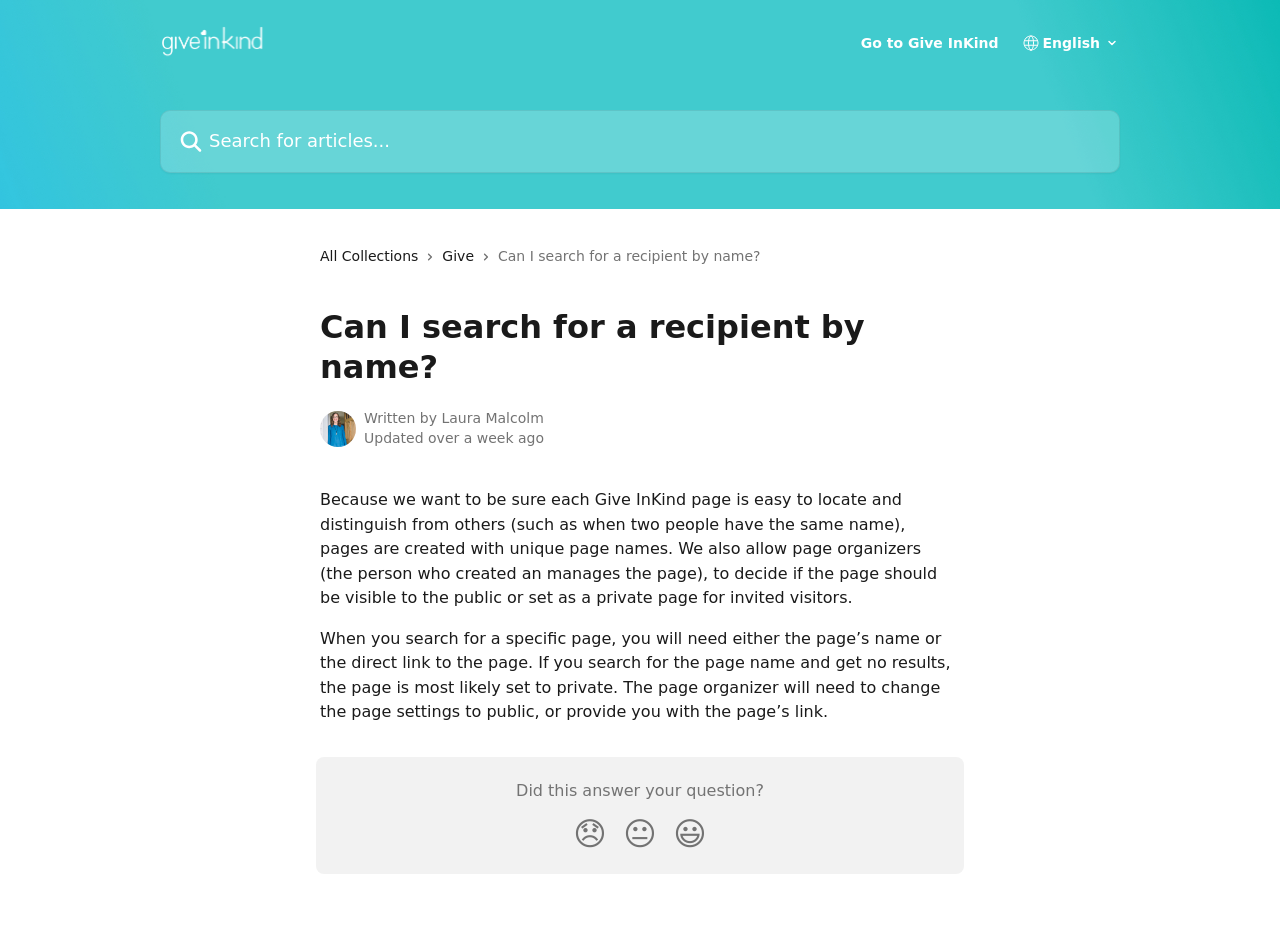Offer an extensive depiction of the webpage and its key elements.

This webpage is a help center article from Give In Kind, with a title "Can I search for a recipient by name?" at the top. The header section contains a logo of Give In Kind on the left, a link to "Give InKind" on the right, and a search bar in the middle. There is also a combobox and two icons on the right side of the header.

Below the header, there are three links: "All Collections", "Give", and a separator icon in between. The main content of the article starts with a question "Can I search for a recipient by name?" followed by a brief introduction and two paragraphs of text explaining the rules of searching for a recipient by name on the platform.

On the right side of the article, there is an author section with a profile picture of Laura Malcolm, her name, and the update time of the article. The article content is divided into two sections, with a clear hierarchy of headings and paragraphs.

At the bottom of the page, there is a feedback section with three buttons: "Disappointed Reaction", "Neutral Reaction", and "Smiley Reaction", each with an emoji icon. Above the buttons, there is a question "Did this answer your question?"